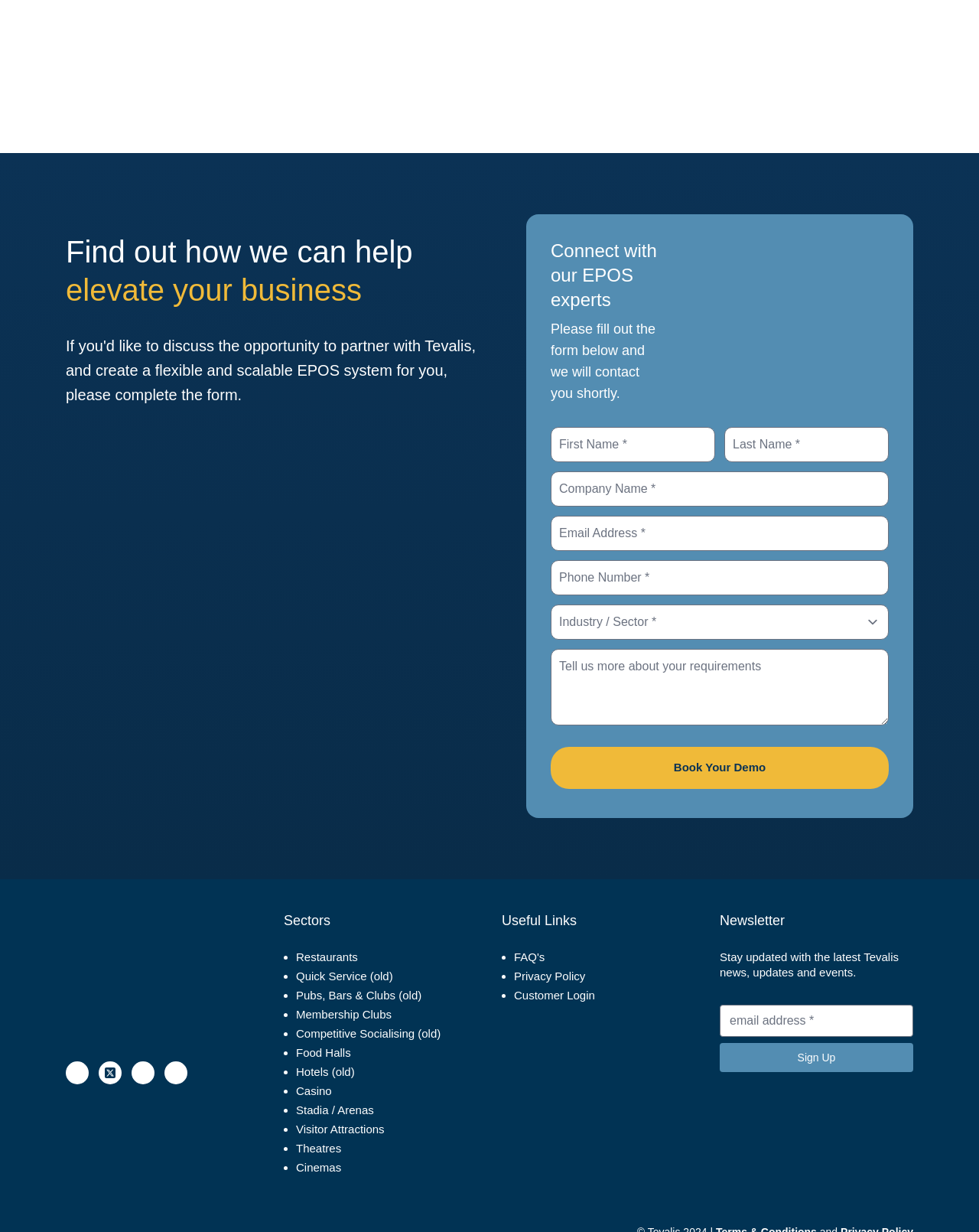Answer succinctly with a single word or phrase:
What is the purpose of the contact form?

To get in touch with EPOS experts